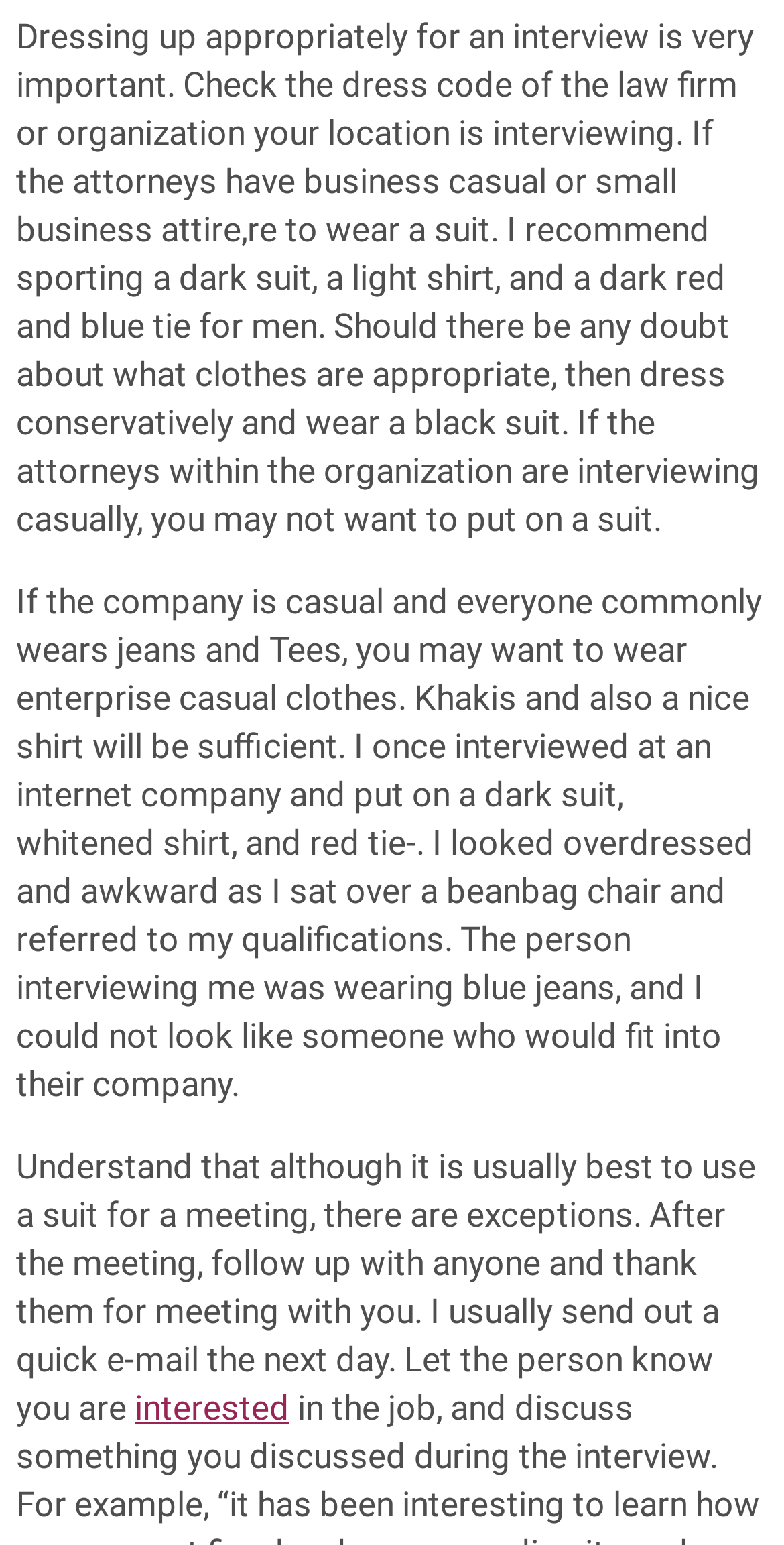Answer the question using only a single word or phrase: 
How many social media sharing options are available?

8